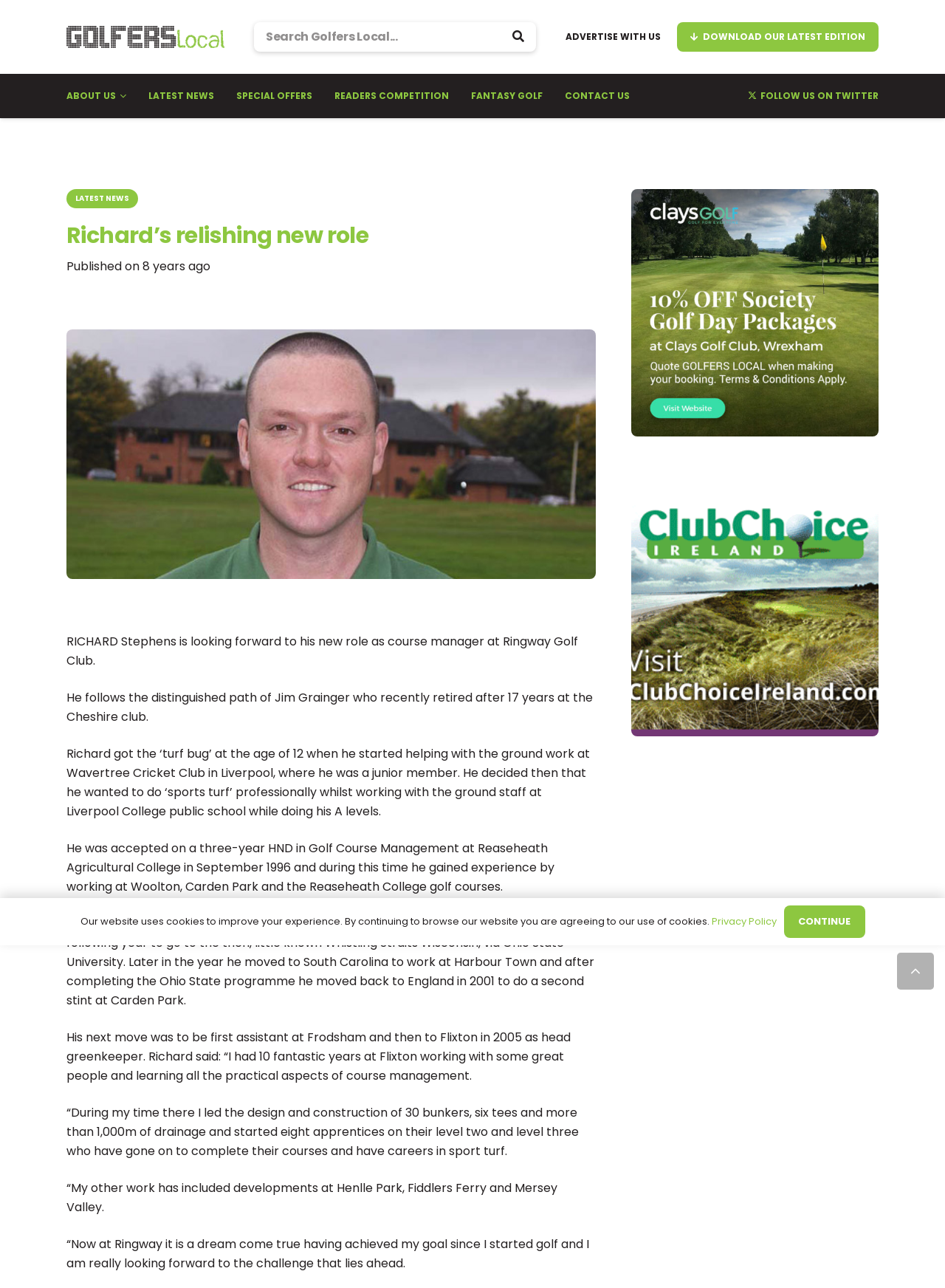Provide a one-word or one-phrase answer to the question:
Who is the new course manager at Ringway Golf Club?

Richard Stephens